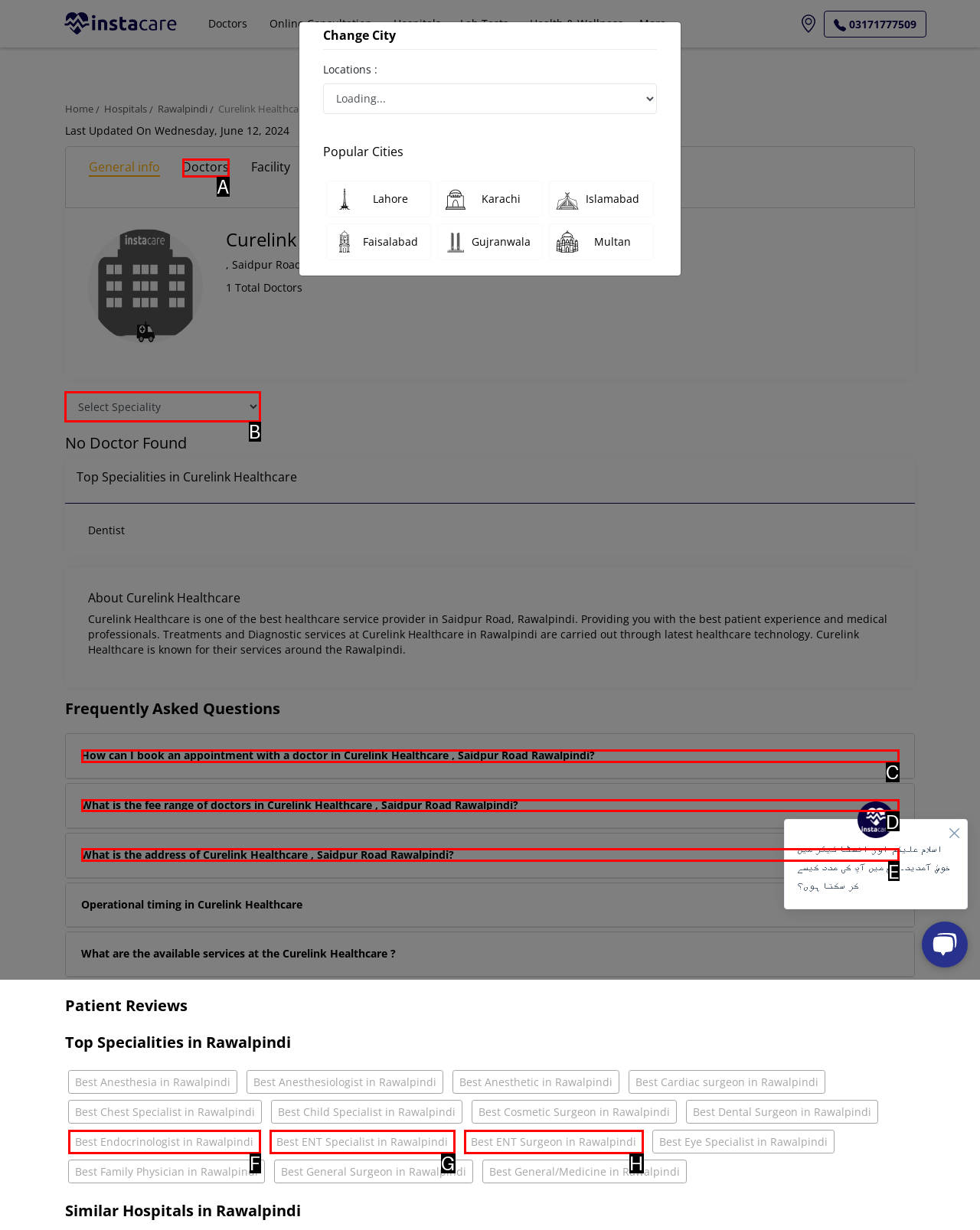Determine which UI element I need to click to achieve the following task: Select a doctor from the combobox Provide your answer as the letter of the selected option.

B